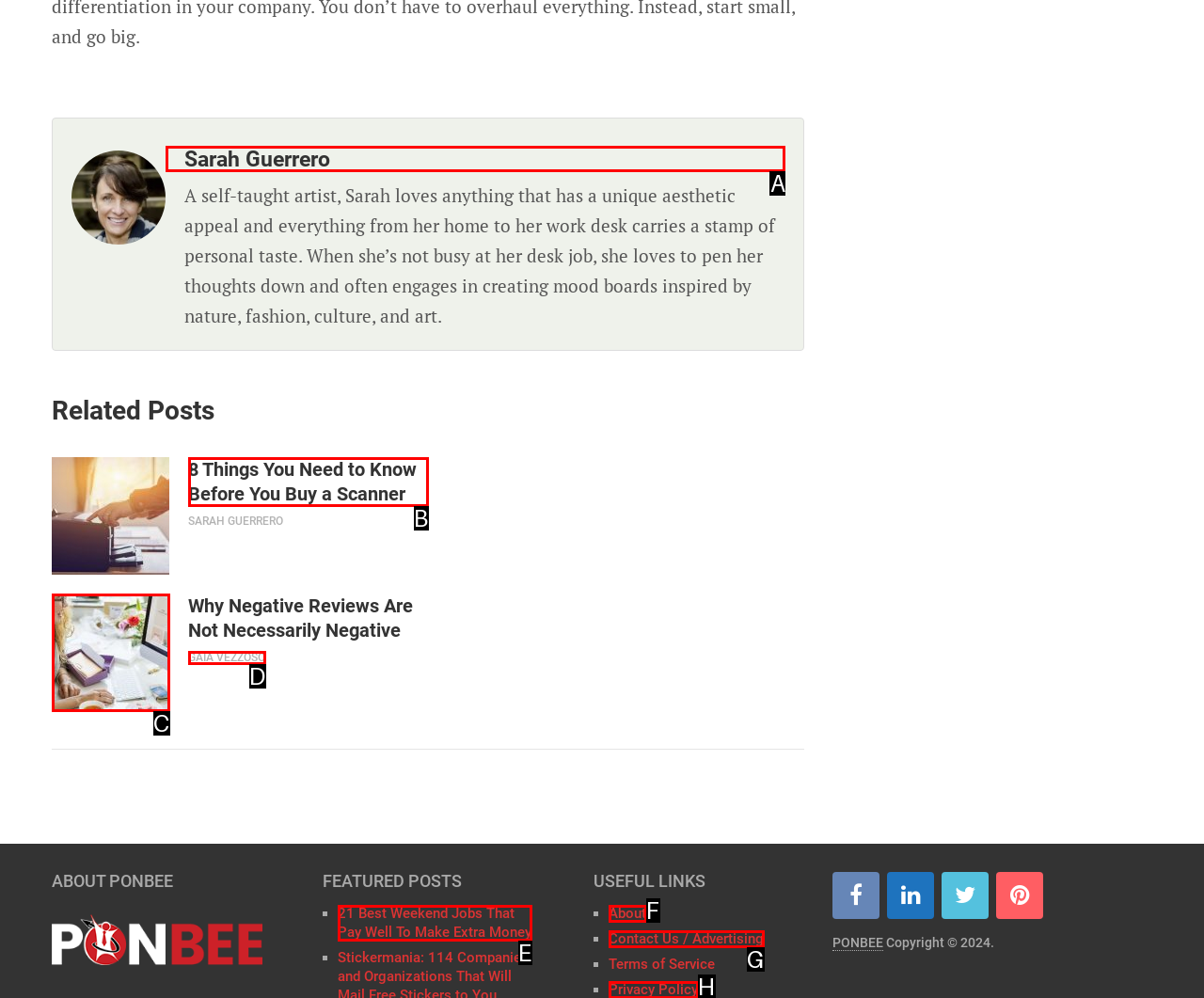Determine which HTML element I should select to execute the task: view Sarah Guerrero's profile
Reply with the corresponding option's letter from the given choices directly.

A